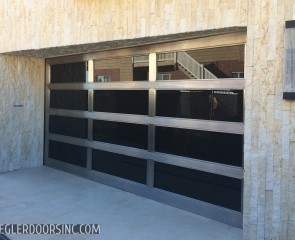What style of architecture does the garage door complement?
Using the details shown in the screenshot, provide a comprehensive answer to the question.

The caption states that the garage door is positioned against a textured stone background, making it a stylish addition to any contemporary home, suggesting that the door complements modern architecture.